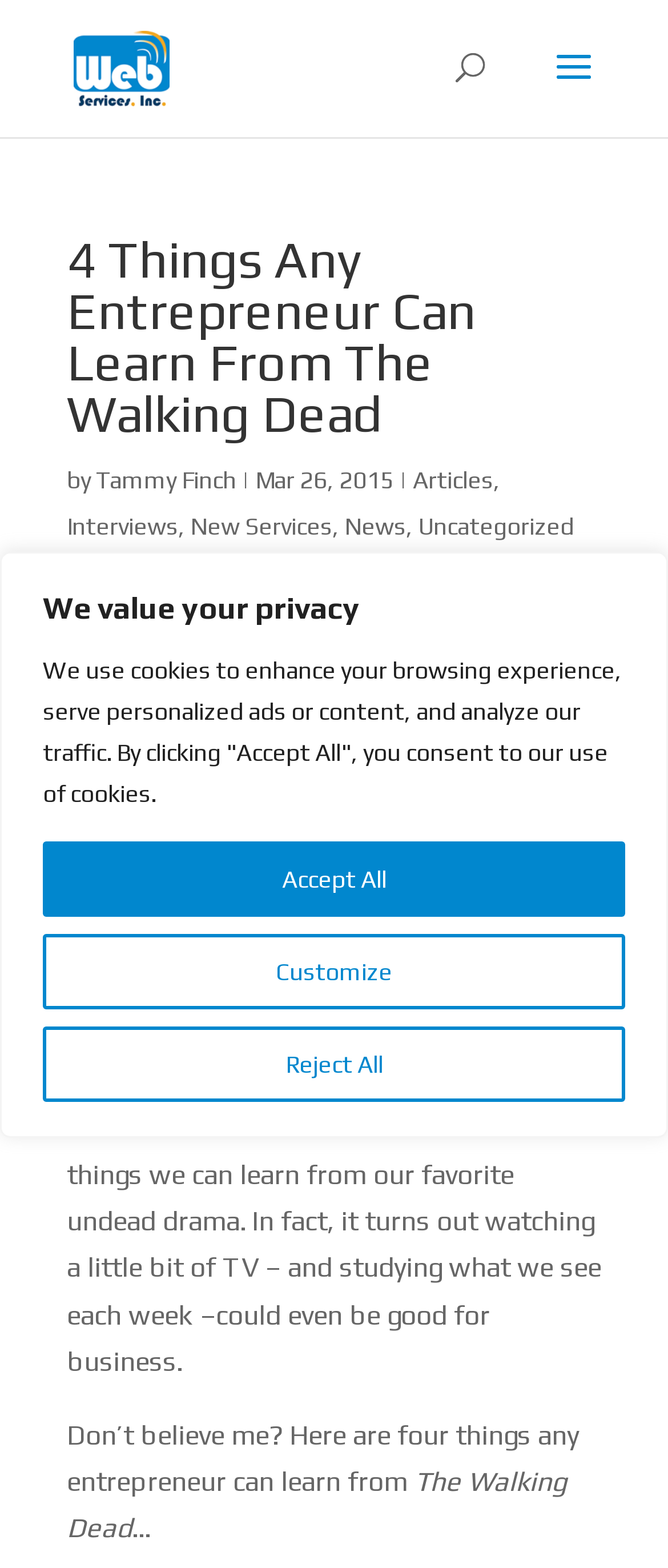Review the image closely and give a comprehensive answer to the question: What is the topic of the article?

I found the answer by reading the introduction of the article, which mentions that it's about what entrepreneurs can learn from The Walking Dead.